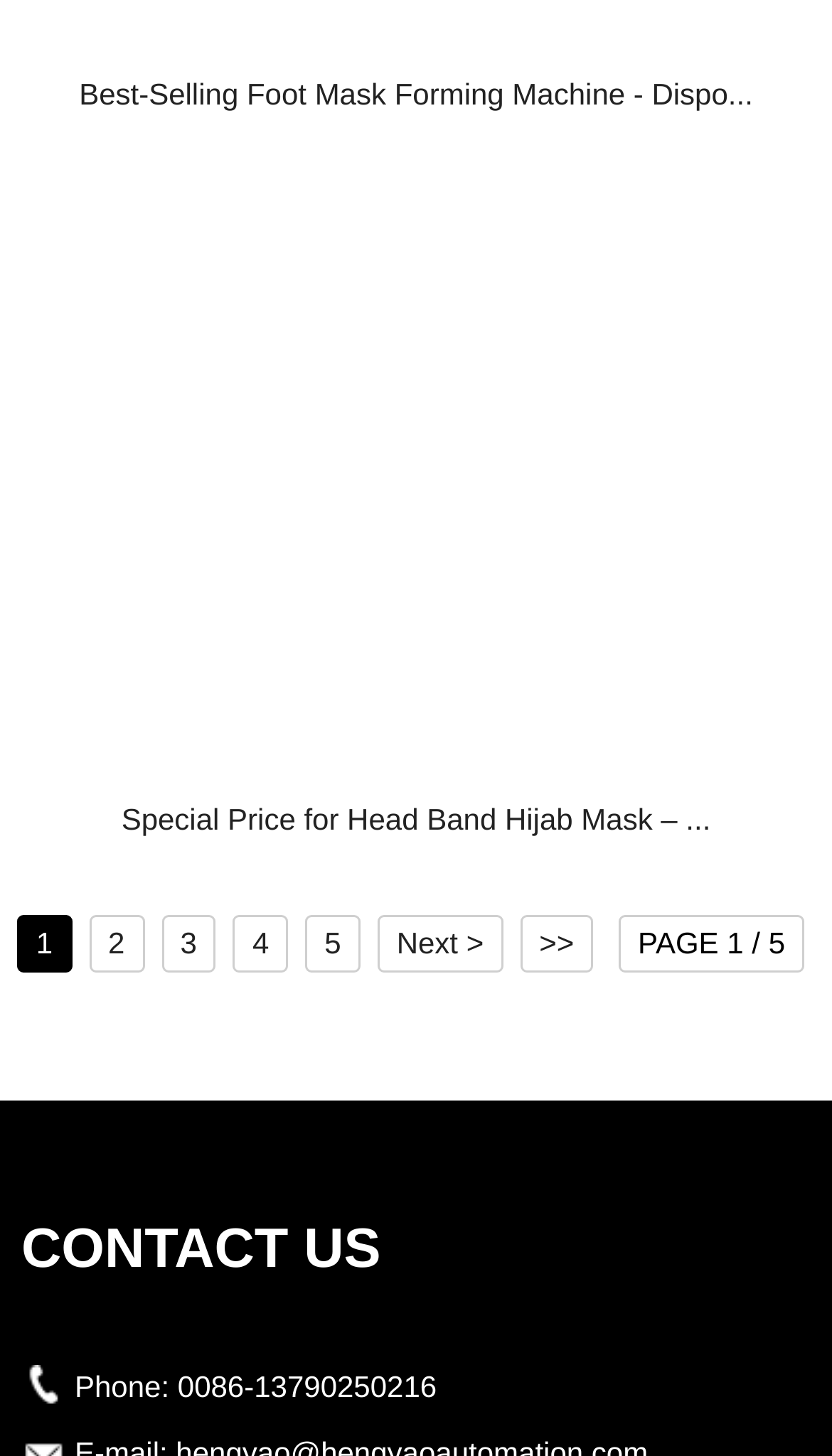Utilize the details in the image to give a detailed response to the question: How many links are available for pagination?

The pagination links can be found at the bottom of the webpage, and they include links for pages 1 to 5, as well as 'Next >' and '>>' links. Therefore, there are a total of 7 links available for pagination.